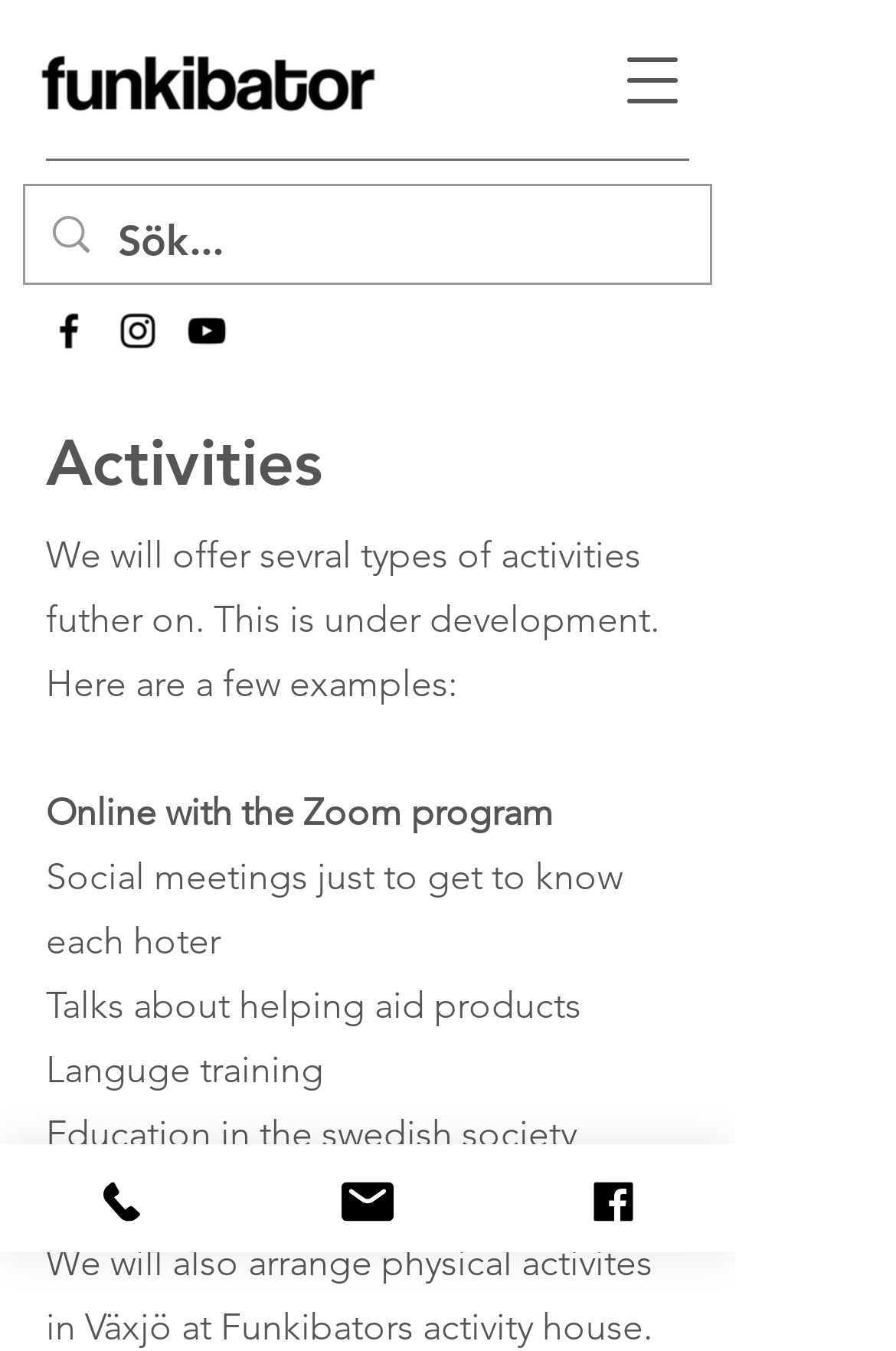Please identify the bounding box coordinates of the region to click in order to complete the given instruction: "Search for activities". The coordinates should be four float numbers between 0 and 1, i.e., [left, top, right, bottom].

[0.131, 0.138, 0.695, 0.219]